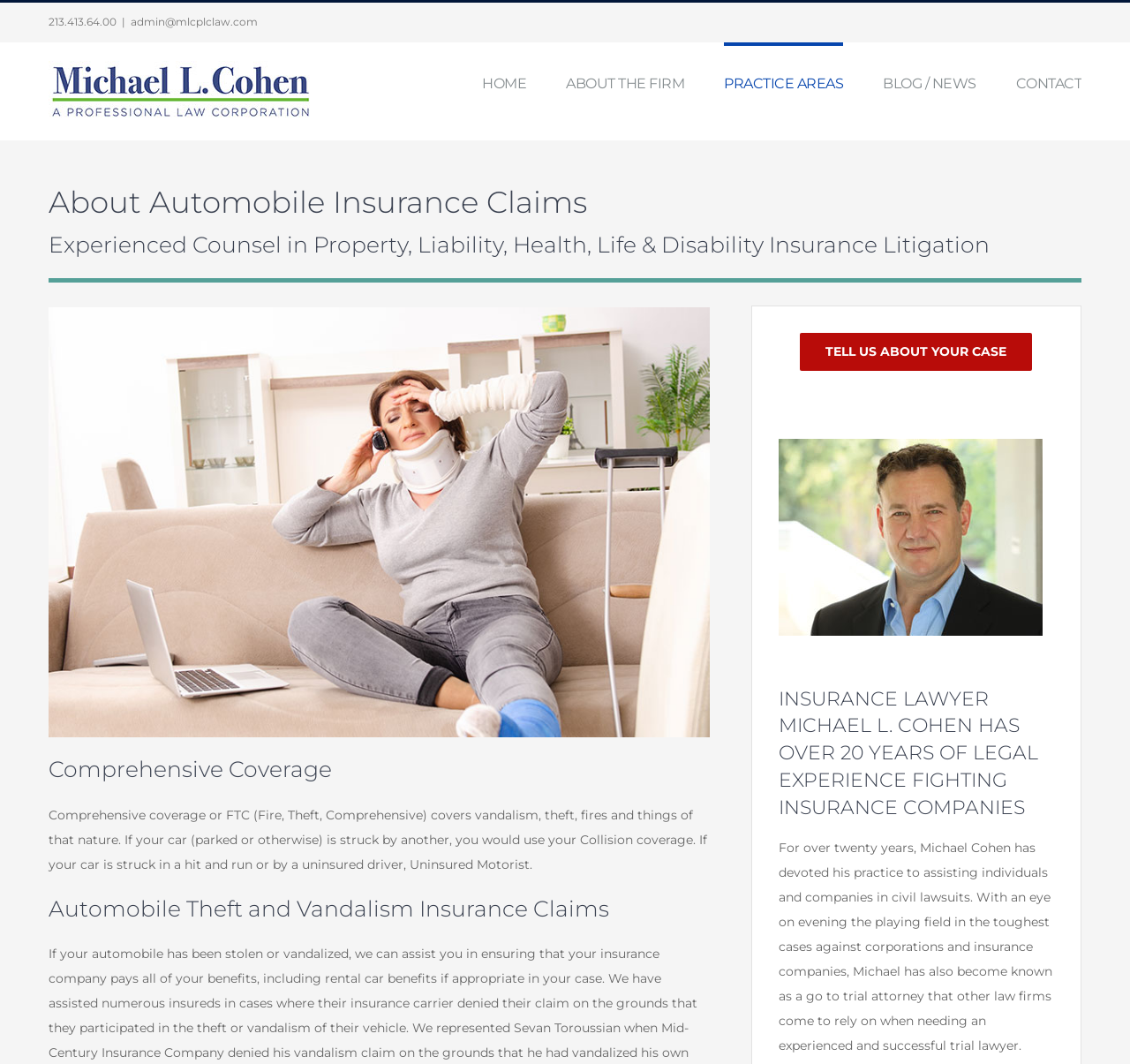Find the bounding box coordinates for the UI element that matches this description: "CONTACT".

[0.899, 0.04, 0.957, 0.115]